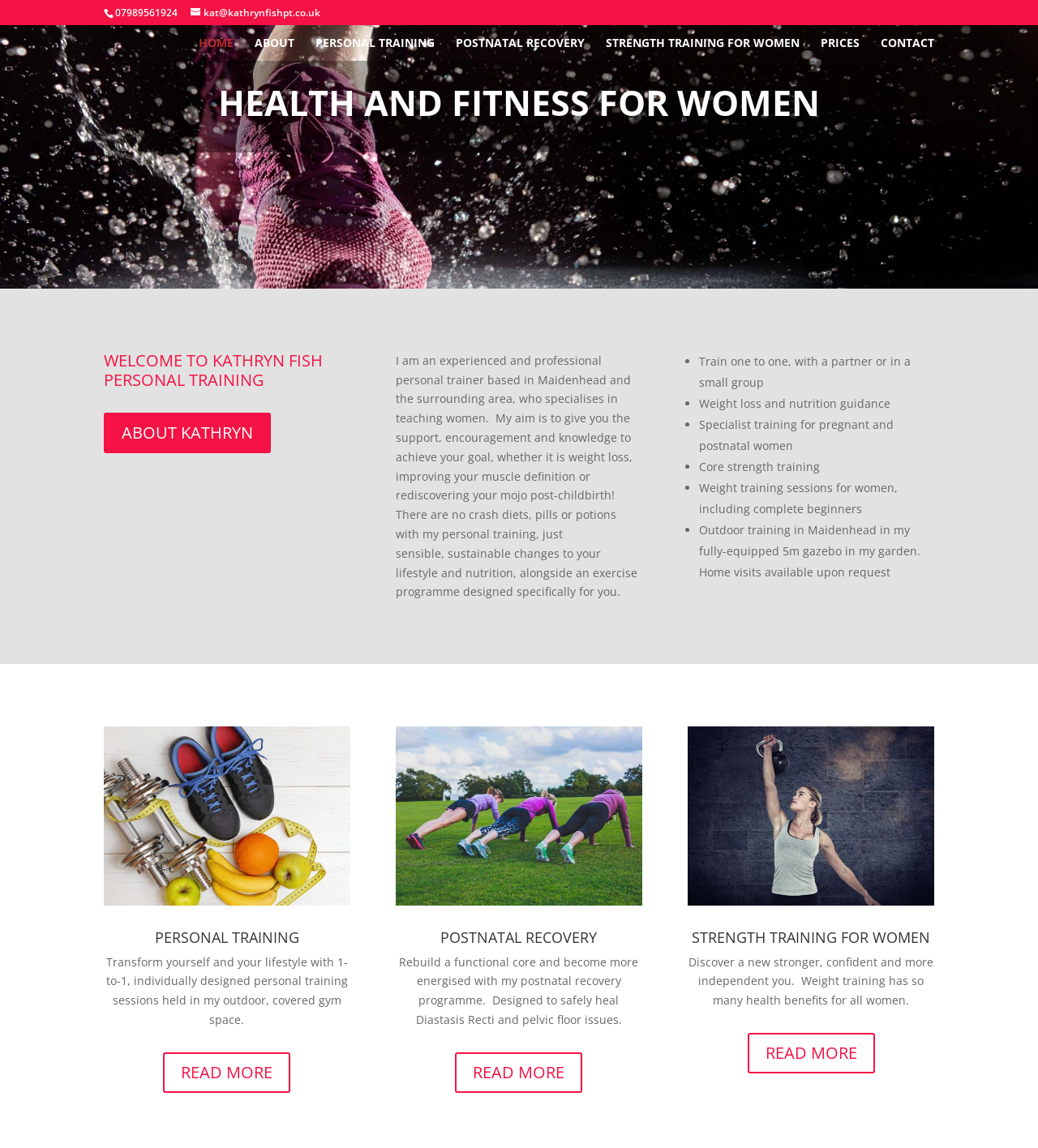Please identify the bounding box coordinates of the clickable area that will allow you to execute the instruction: "Contact Kathryn Fish".

[0.848, 0.032, 0.9, 0.053]